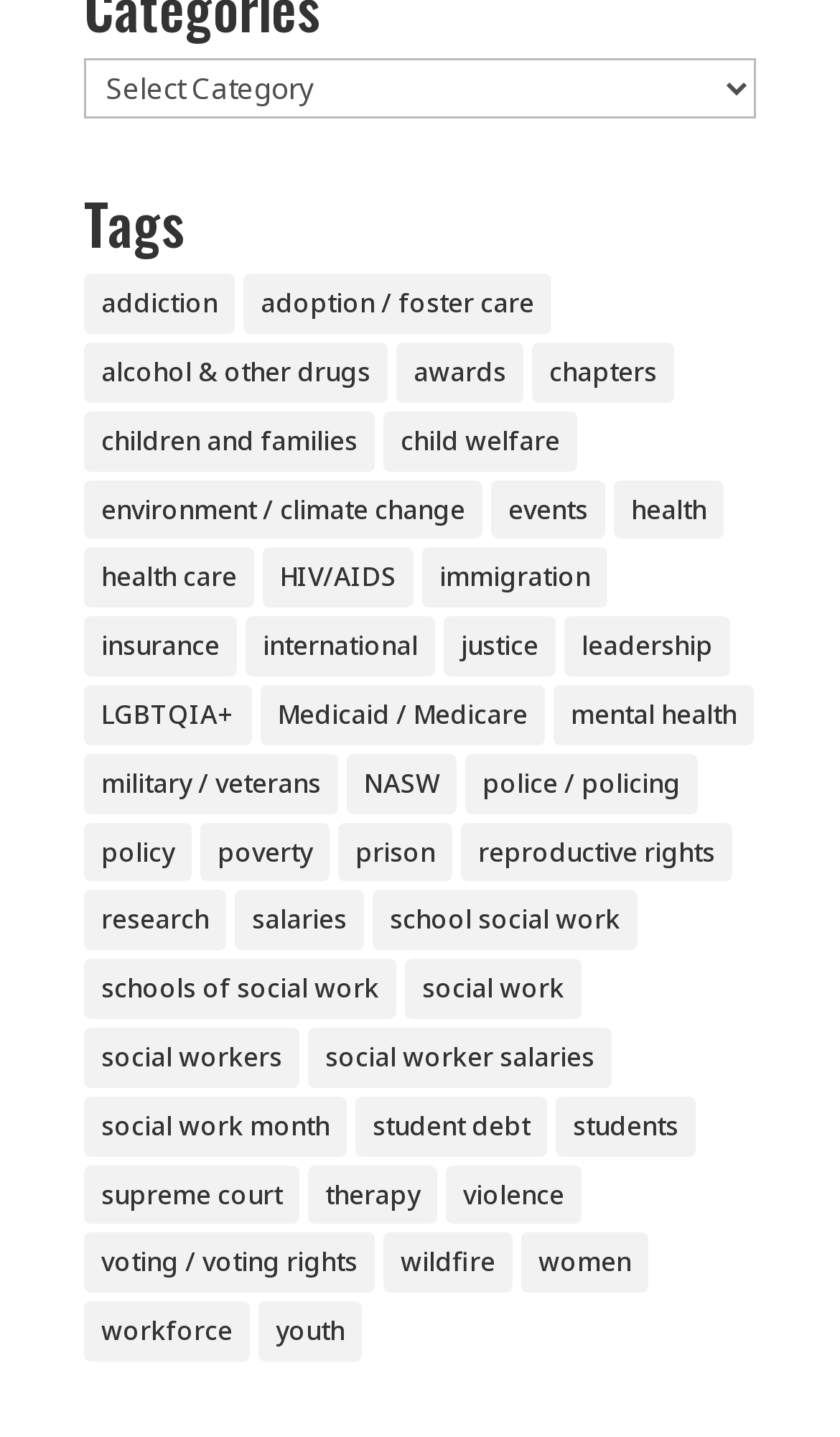Find and indicate the bounding box coordinates of the region you should select to follow the given instruction: "Select a category".

[0.1, 0.041, 0.9, 0.083]